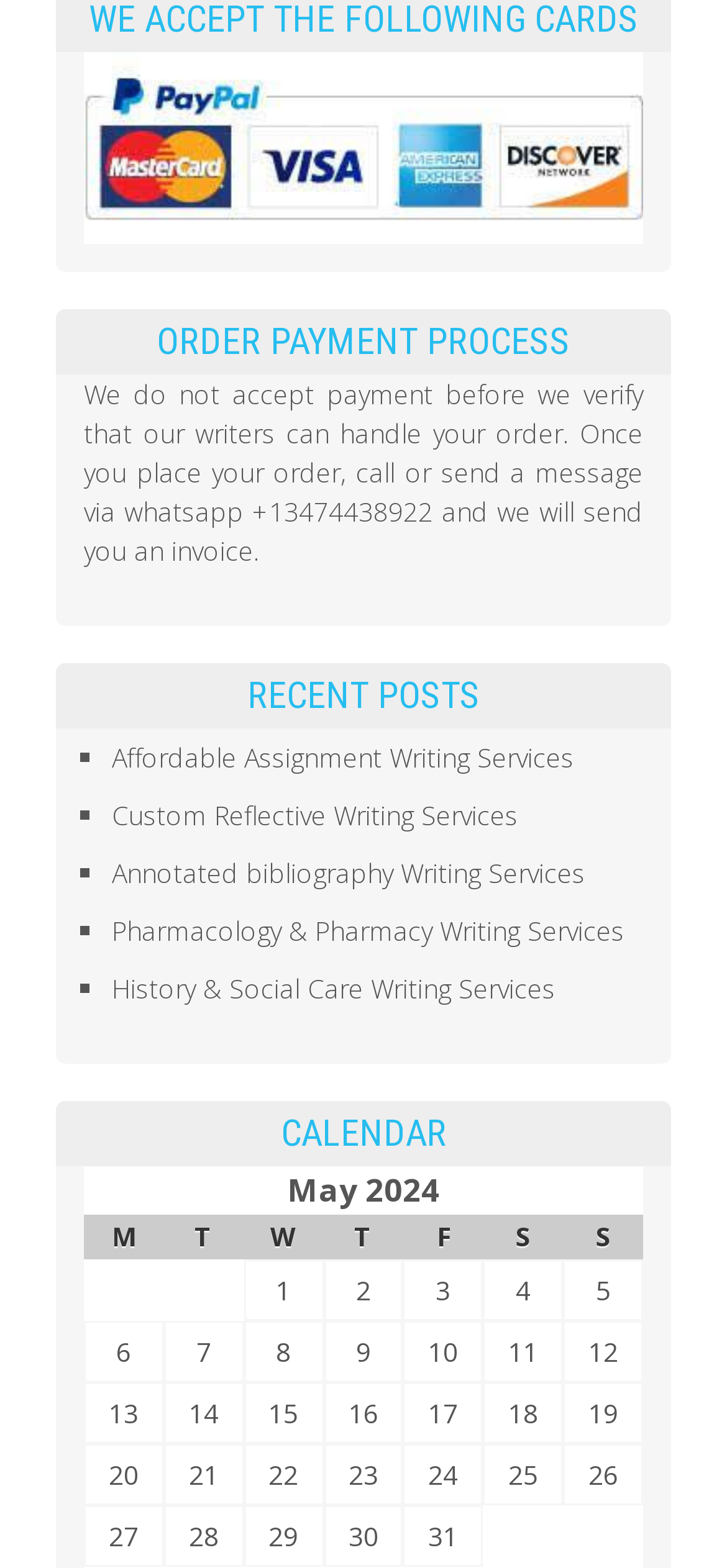Answer briefly with one word or phrase:
What is the payment process?

Verify order, call or whatsapp +13474438922